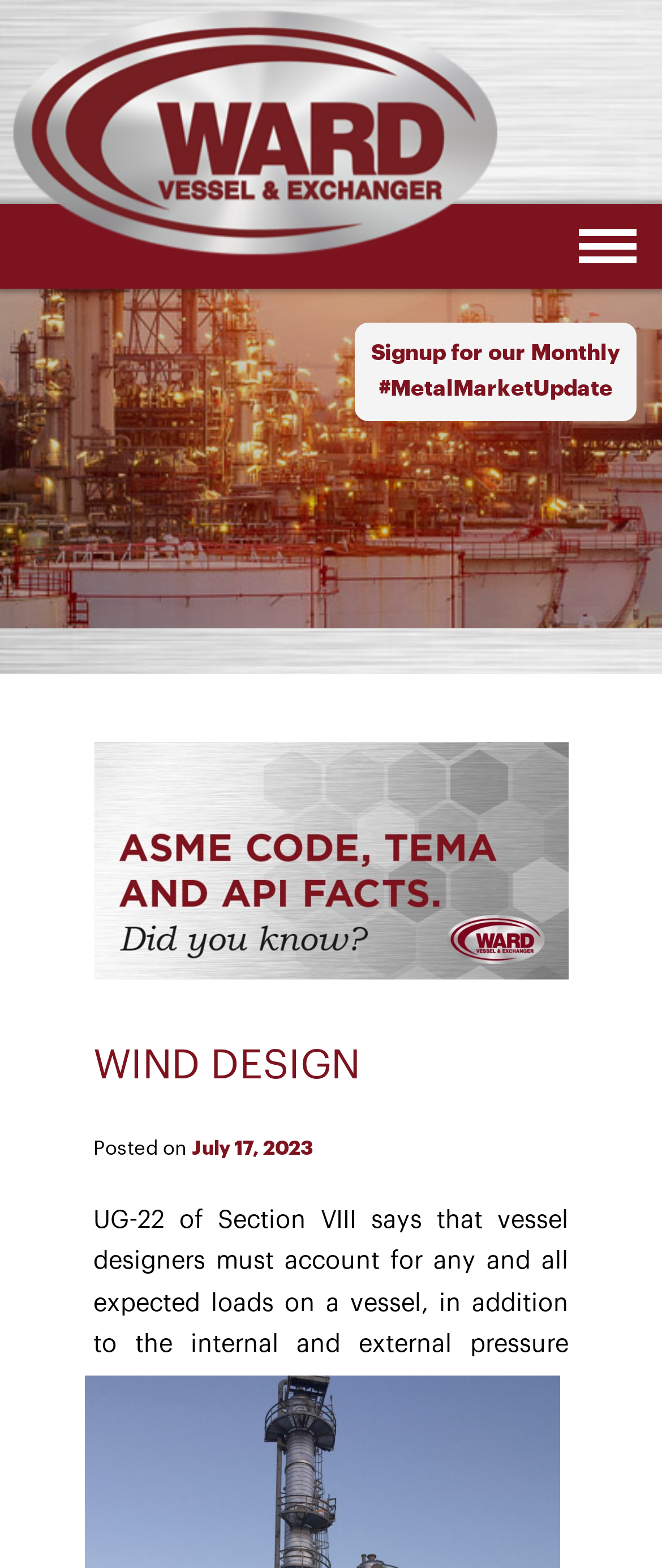What is the focus of the webpage?
Look at the image and respond to the question as thoroughly as possible.

The focus of the webpage can be determined by looking at the root element 'Wind Design - Ward Vessel and Exchanger' which is marked as 'focused: True', indicating that it is the main topic of the webpage.